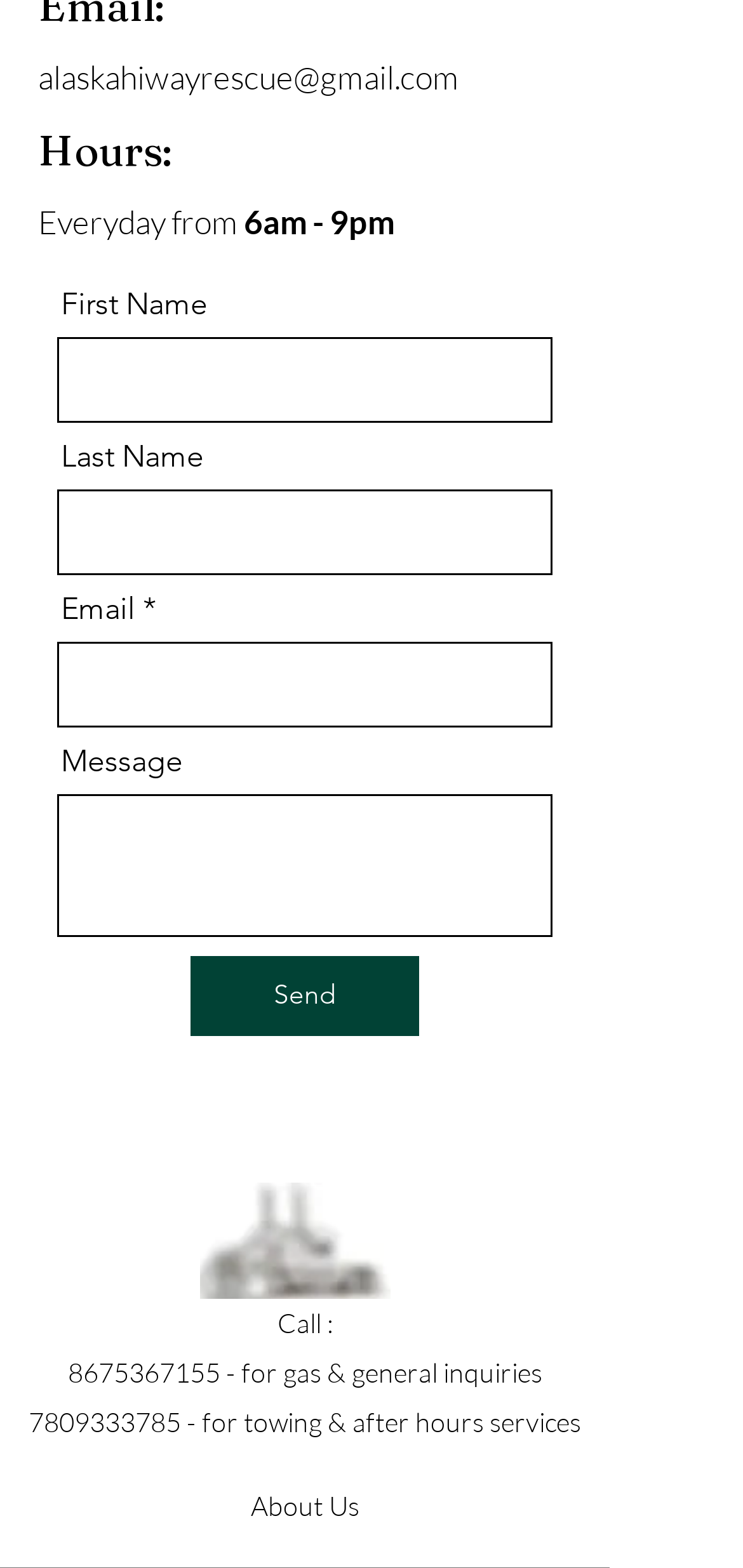Please locate the bounding box coordinates of the element's region that needs to be clicked to follow the instruction: "Click send". The bounding box coordinates should be provided as four float numbers between 0 and 1, i.e., [left, top, right, bottom].

[0.256, 0.609, 0.564, 0.66]